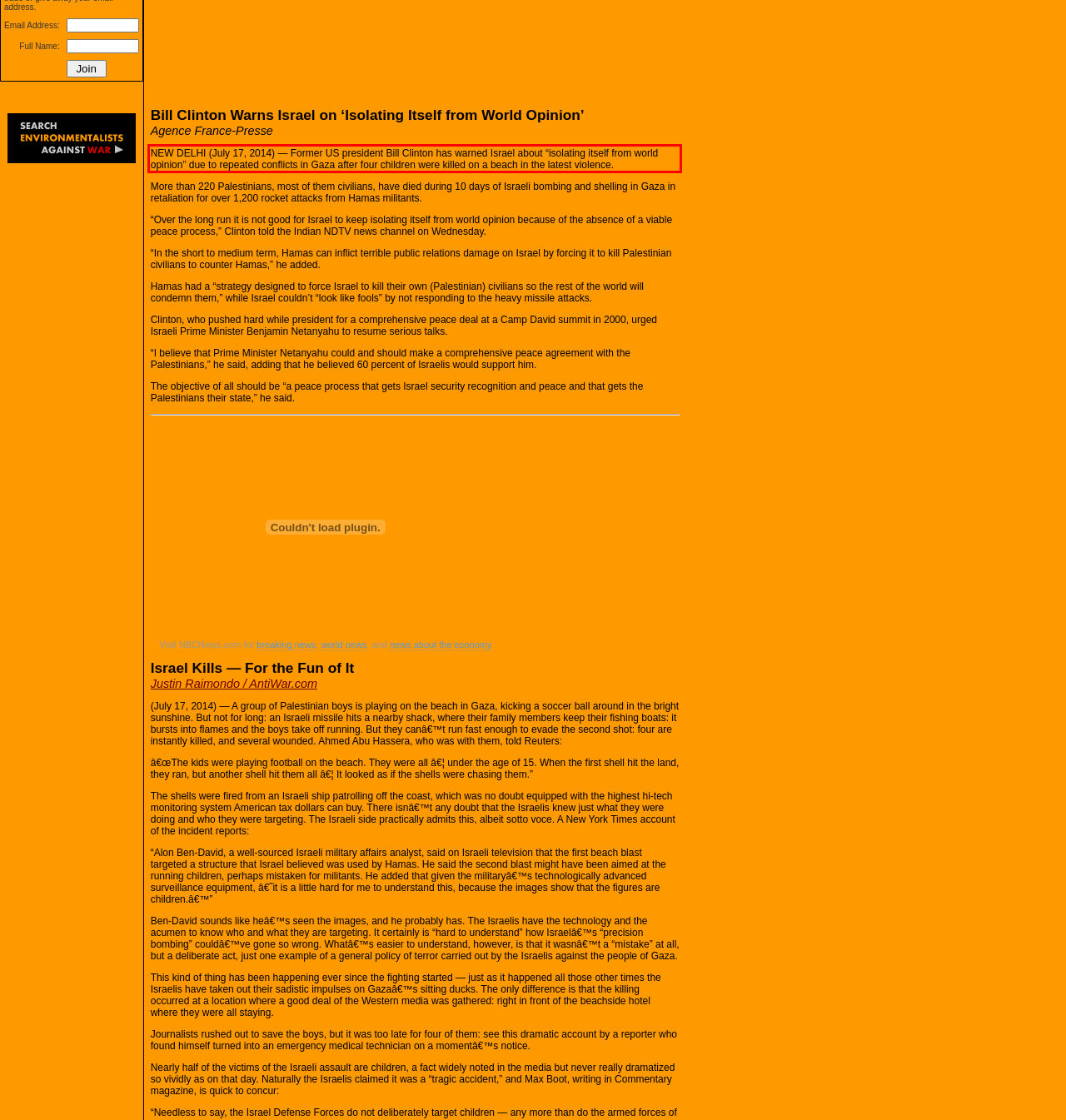Within the screenshot of the webpage, locate the red bounding box and use OCR to identify and provide the text content inside it.

NEW DELHI (July 17, 2014) — Former US president Bill Clinton has warned Israel about “isolating itself from world opinion” due to repeated conflicts in Gaza after four children were killed on a beach in the latest violence.